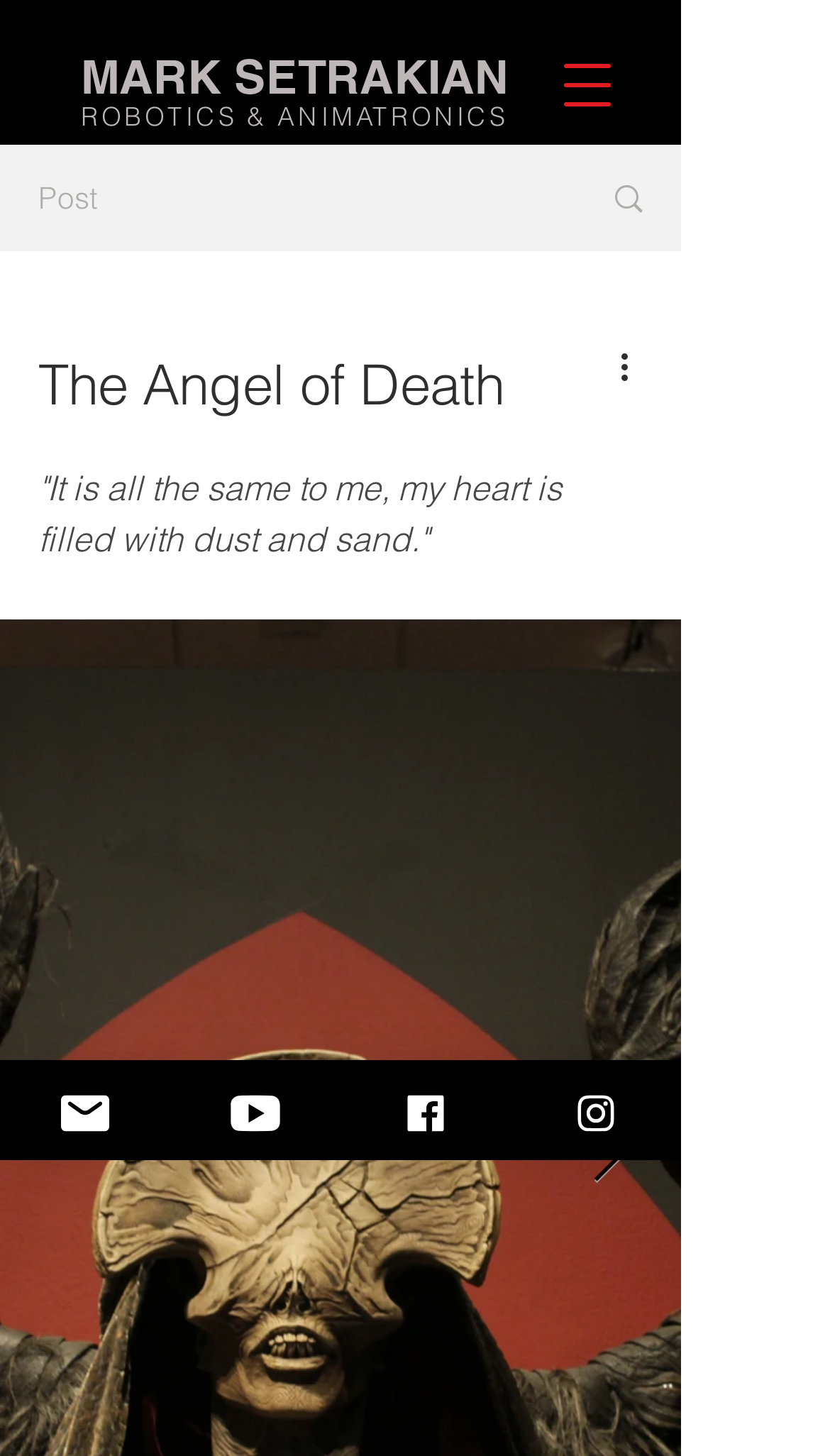Please answer the following question using a single word or phrase: 
What is the quote mentioned on the webpage?

"It is all the same to me, my heart is filled with dust and sand."